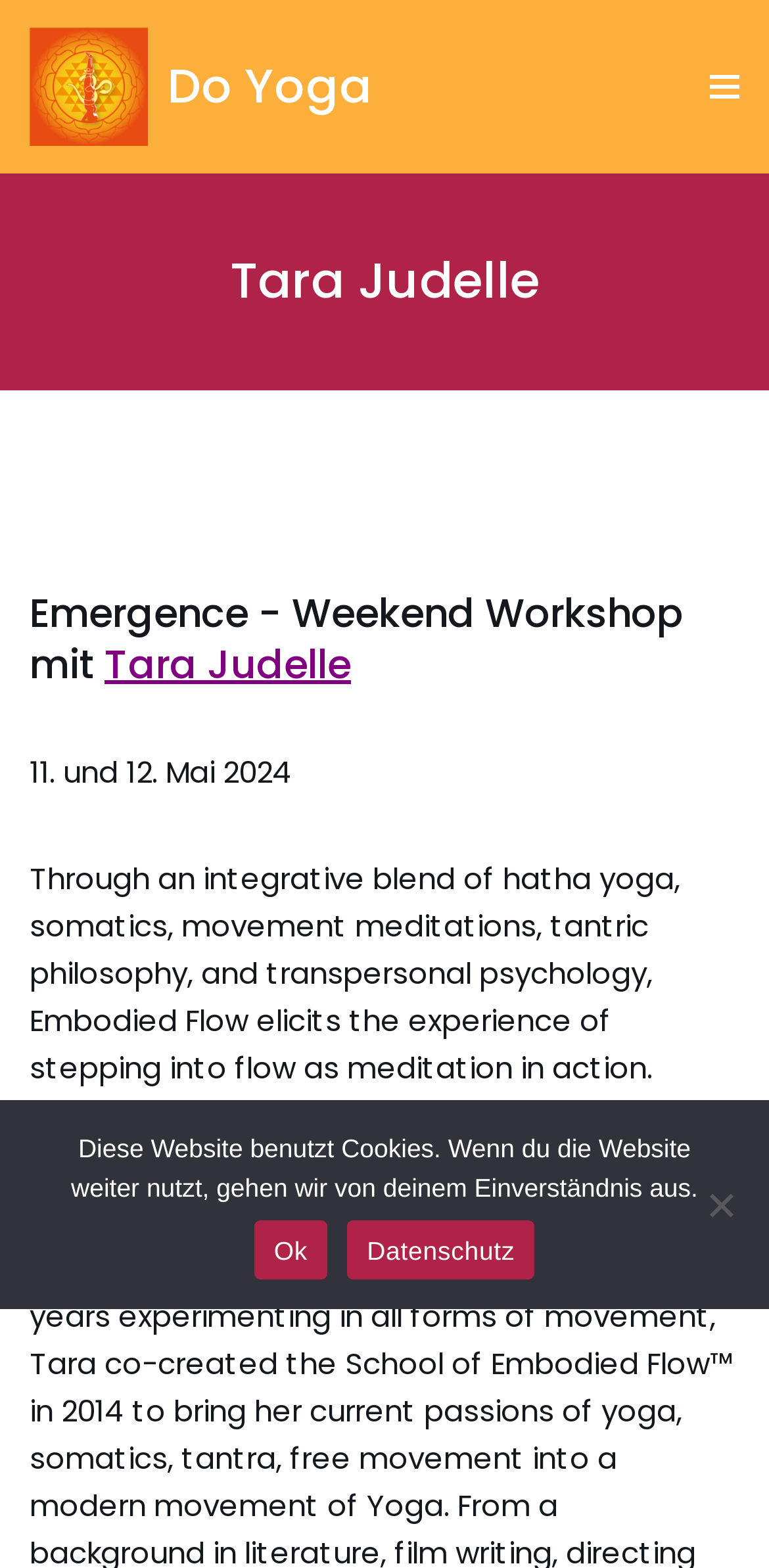What is the name of the person leading the workshop?
Answer the question with a thorough and detailed explanation.

I found the answer by looking at the heading element that says 'Tara Judelle' which indicates that she is the person leading the workshop.